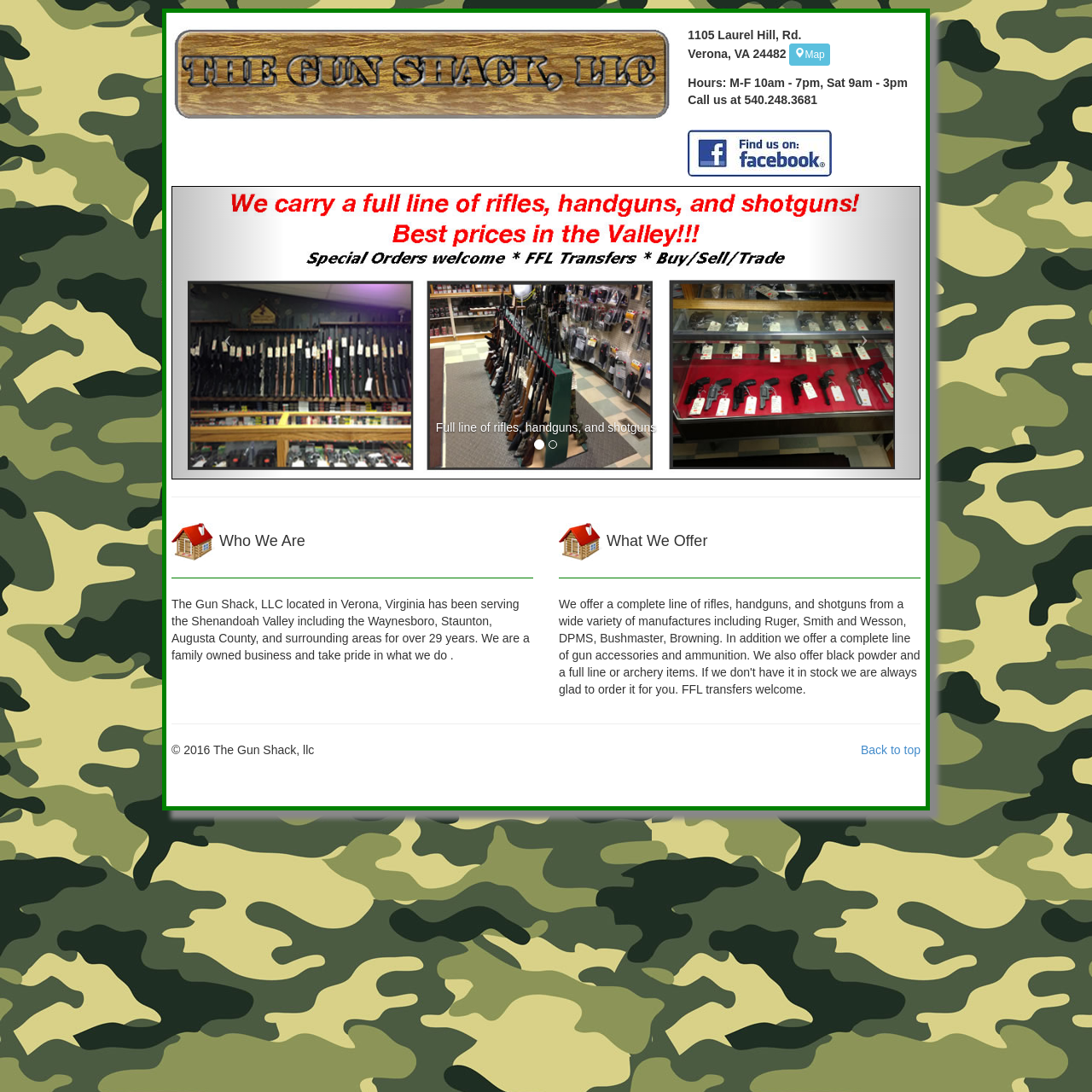What types of firearms does The Gun Shack, LLC offer?
Give a one-word or short phrase answer based on the image.

Rifles, handguns, and shotguns